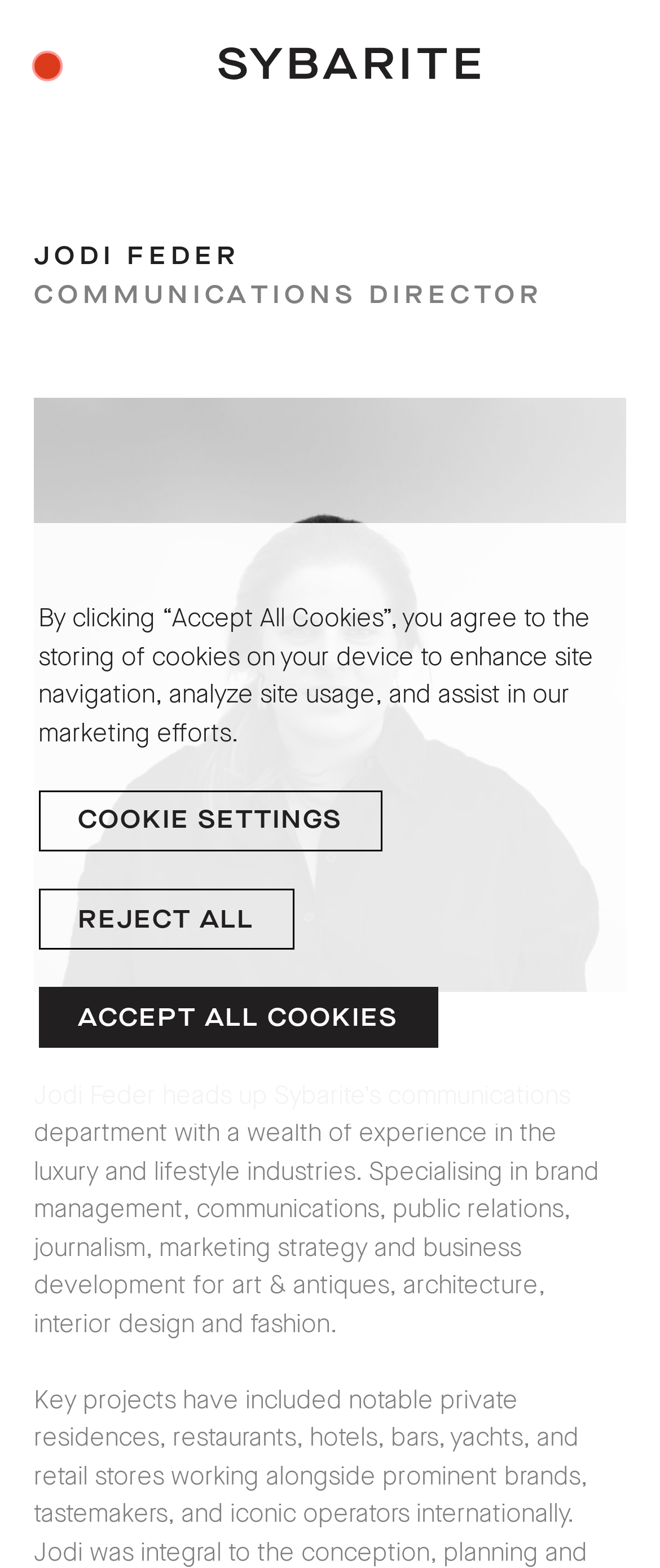Provide a one-word or brief phrase answer to the question:
What is the name of the company Jodi Feder works for?

Sybarite